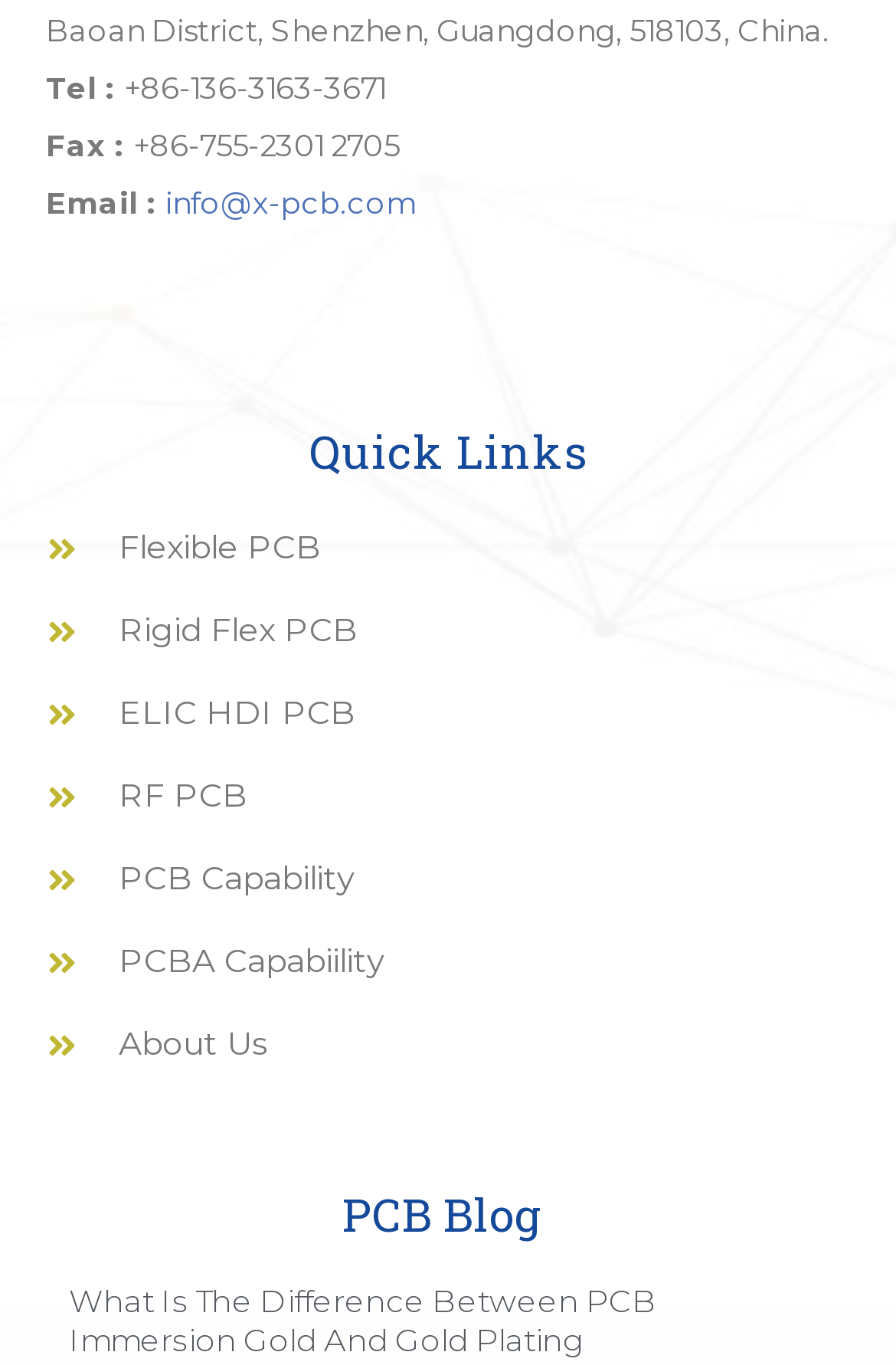Locate the bounding box coordinates of the element that should be clicked to fulfill the instruction: "Read the blog post about PCB Immersion Gold".

[0.077, 0.94, 0.733, 0.994]